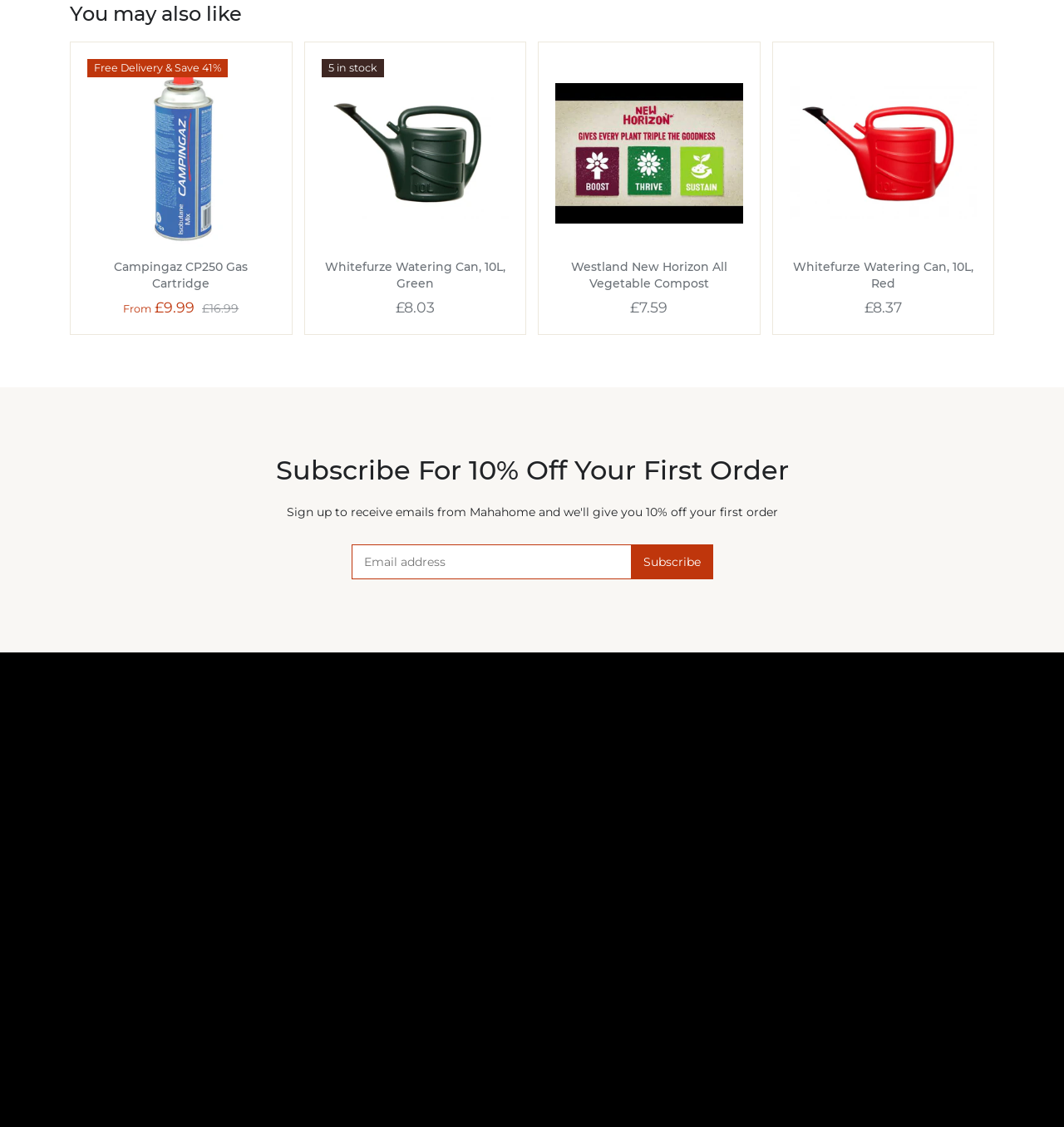From the webpage screenshot, identify the region described by Price Match Guarantee. Provide the bounding box coordinates as (top-left x, top-left y, bottom-right x, bottom-right y), with each value being a floating point number between 0 and 1.

[0.366, 0.721, 0.491, 0.735]